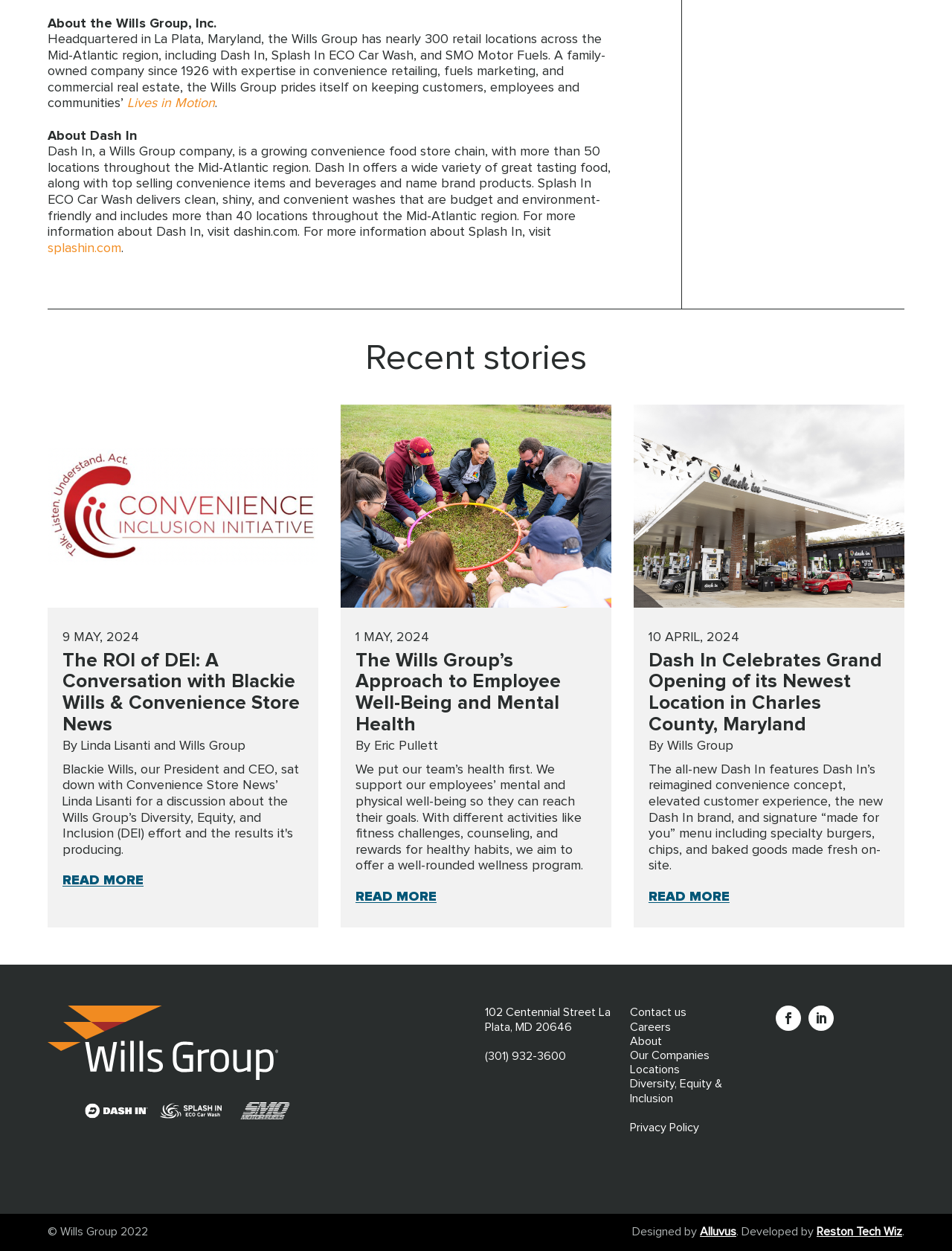Give a succinct answer to this question in a single word or phrase: 
What is the name of the company that designed the website?

Alluvus